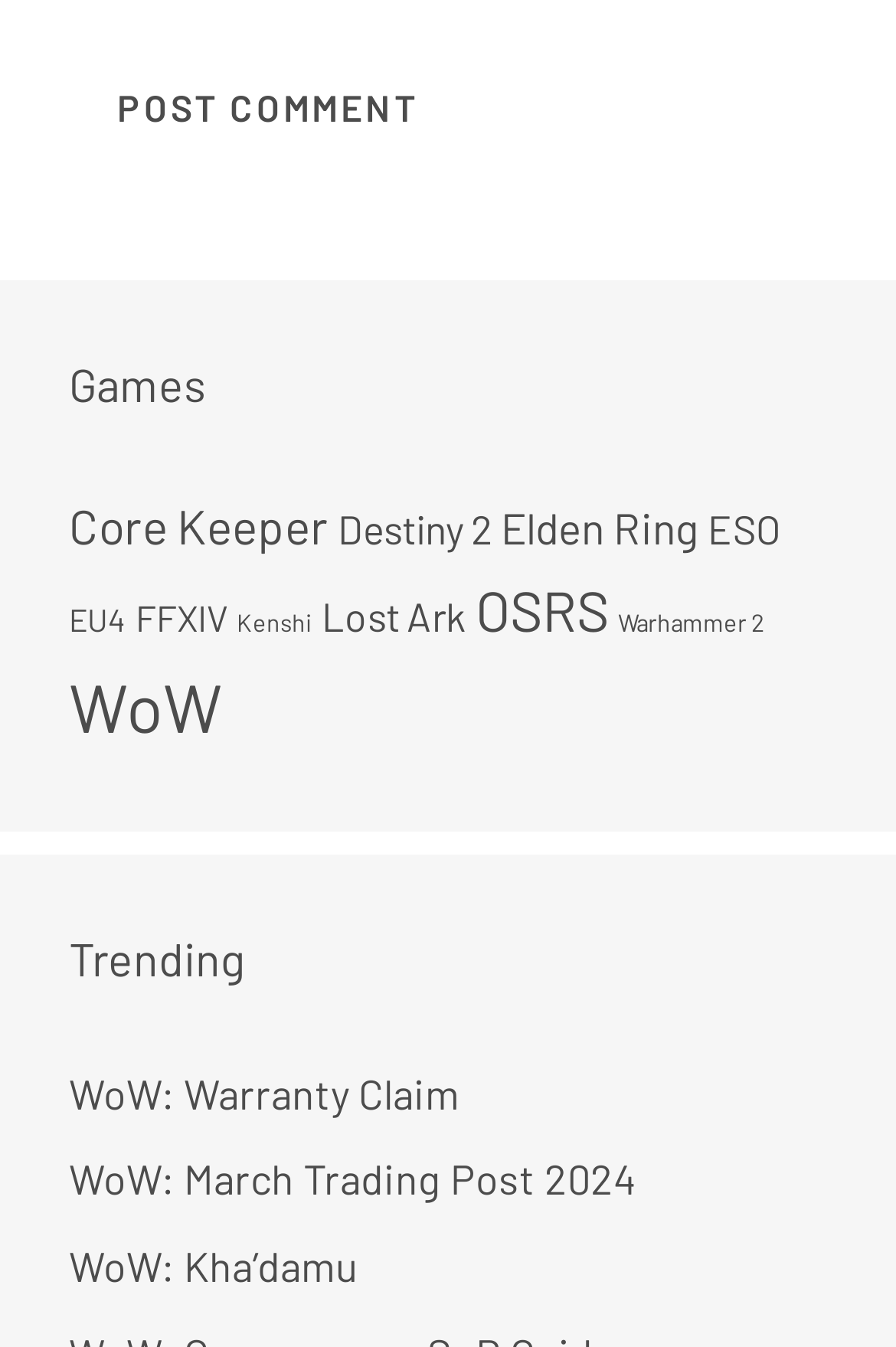Identify the bounding box coordinates for the region of the element that should be clicked to carry out the instruction: "Post a comment". The bounding box coordinates should be four float numbers between 0 and 1, i.e., [left, top, right, bottom].

[0.077, 0.042, 0.521, 0.12]